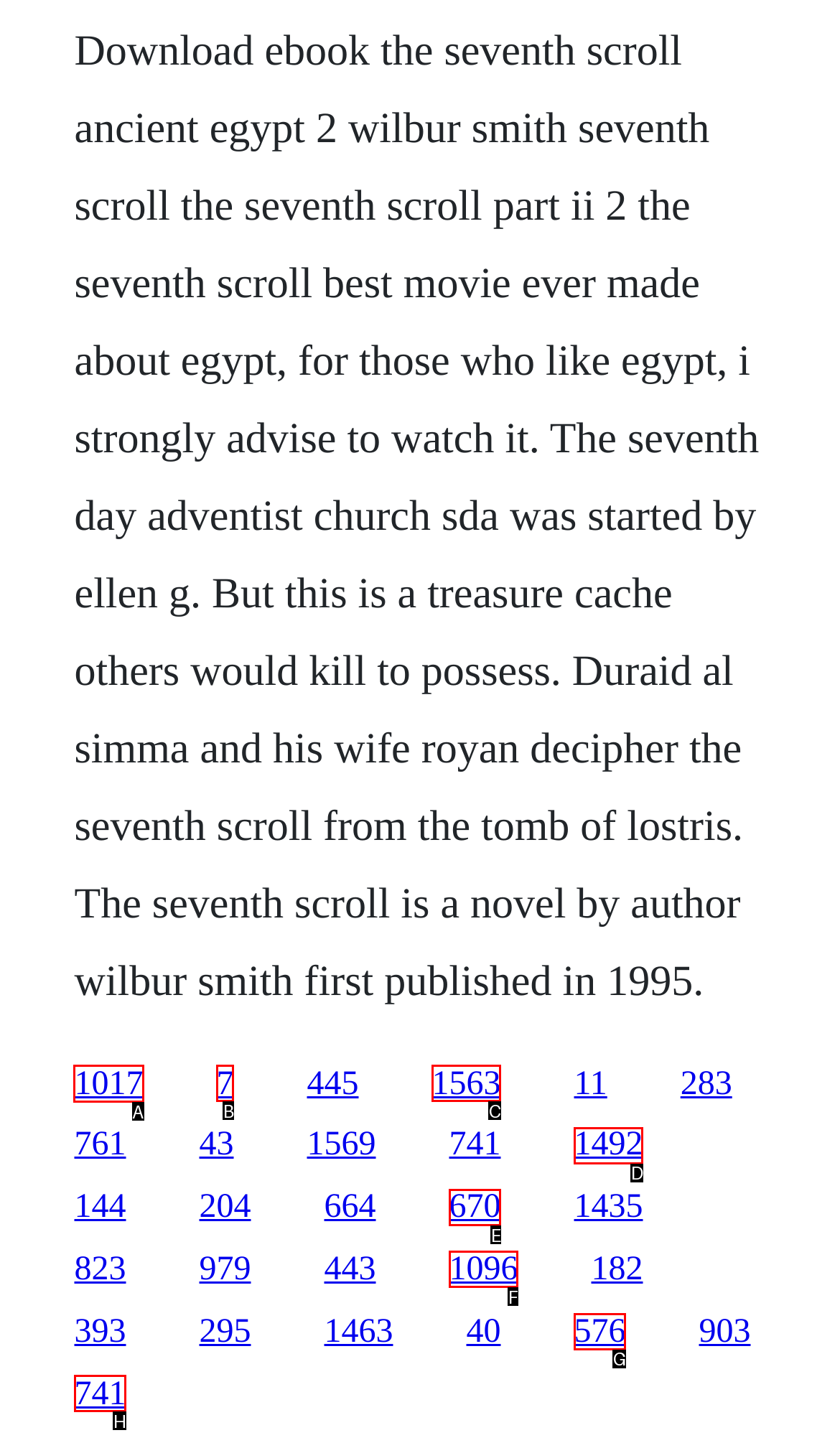Point out which HTML element you should click to fulfill the task: click the first link.
Provide the option's letter from the given choices.

A